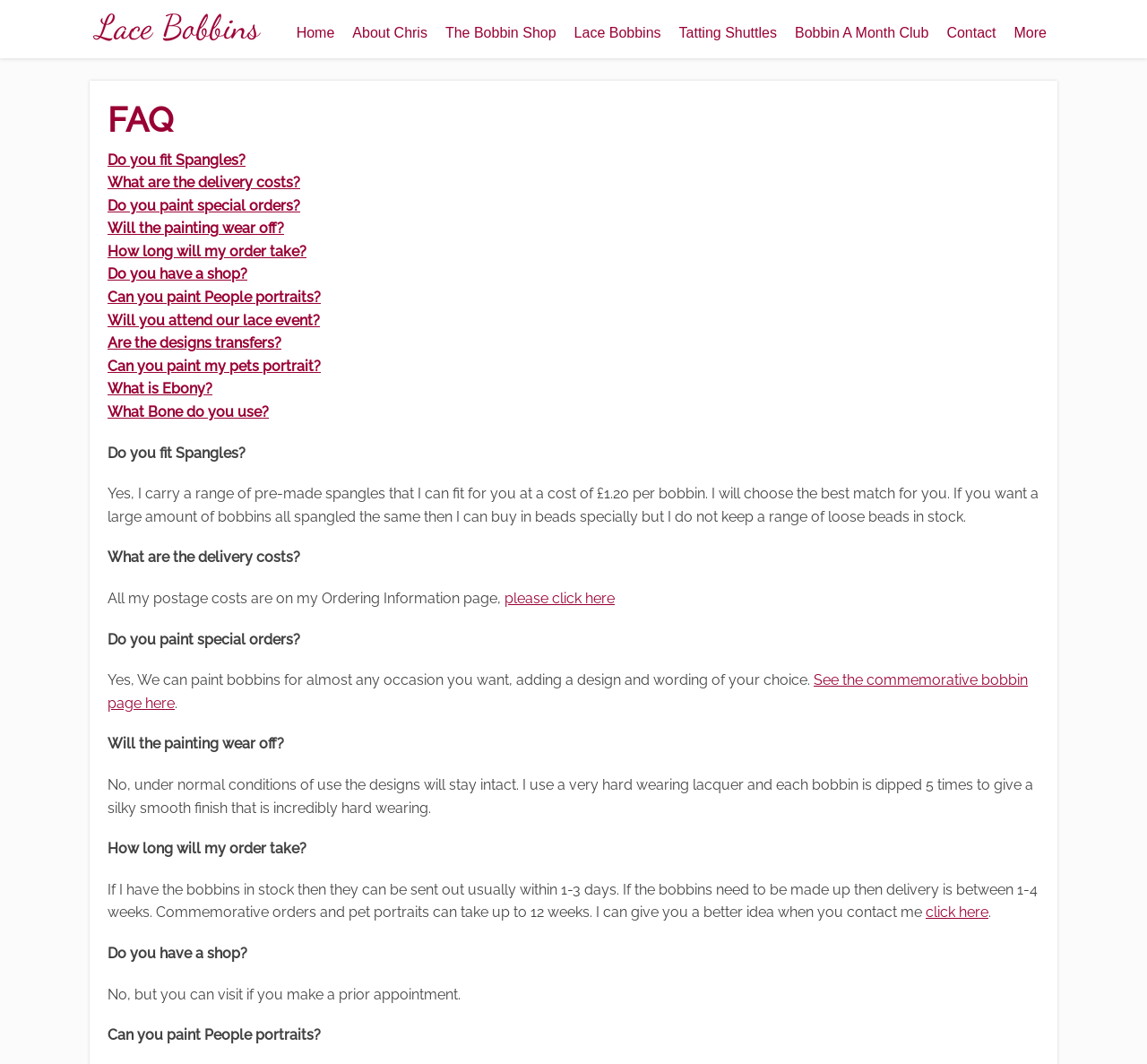Provide the bounding box coordinates for the UI element described in this sentence: "alt="Lace Bobbins By Chris Parsons"". The coordinates should be four float values between 0 and 1, i.e., [left, top, right, bottom].

[0.077, 0.032, 0.233, 0.046]